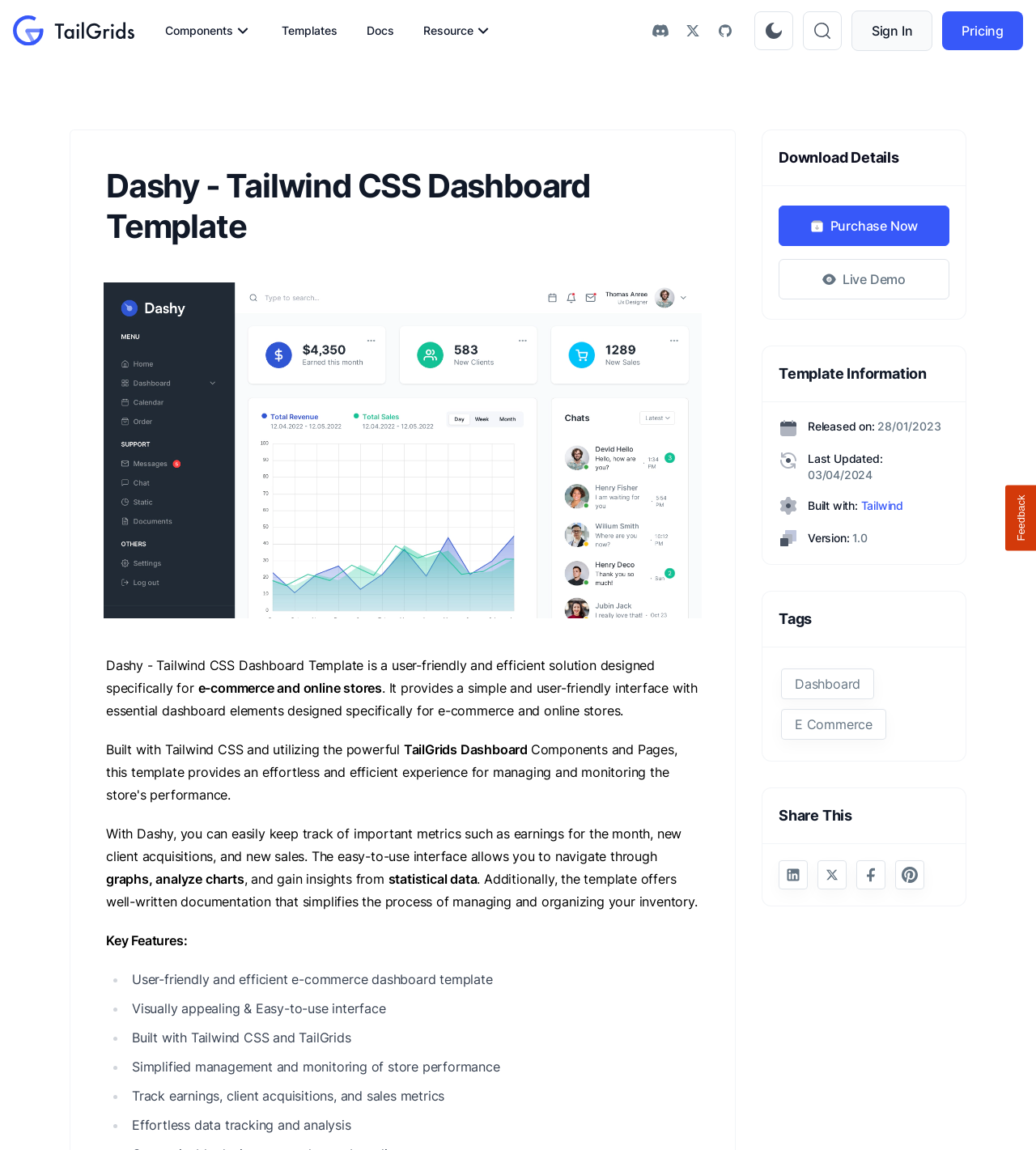Find the bounding box coordinates for the UI element whose description is: "name="vercode" placeholder="Verification Code"". The coordinates should be four float numbers between 0 and 1, in the format [left, top, right, bottom].

None